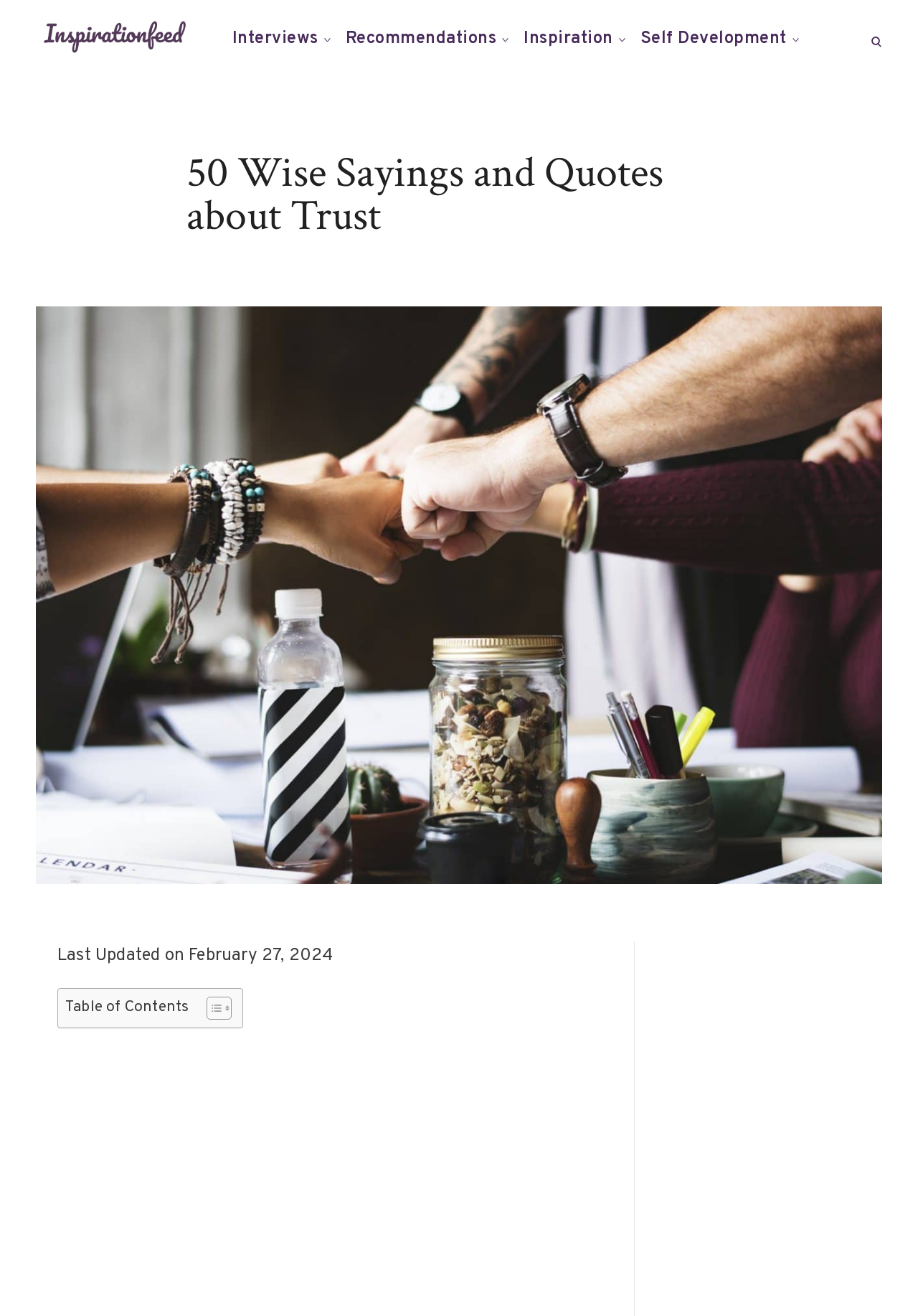What is the date of the last update?
Please interpret the details in the image and answer the question thoroughly.

I found the text 'Last Updated on February 27, 2024' at the bottom of the image, which indicates the date of the last update.